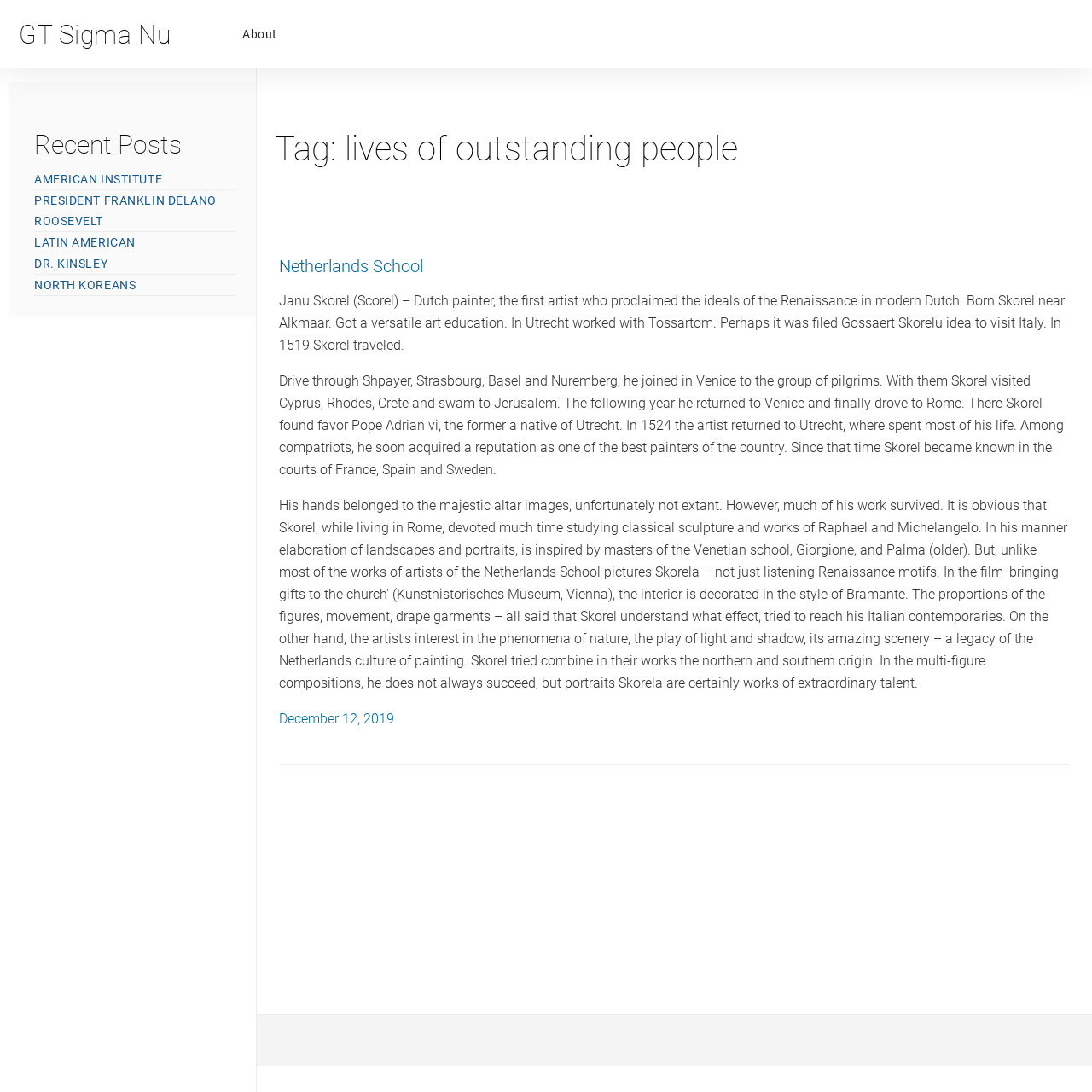What is the category of the recent posts?
Use the image to answer the question with a single word or phrase.

Lives of outstanding people